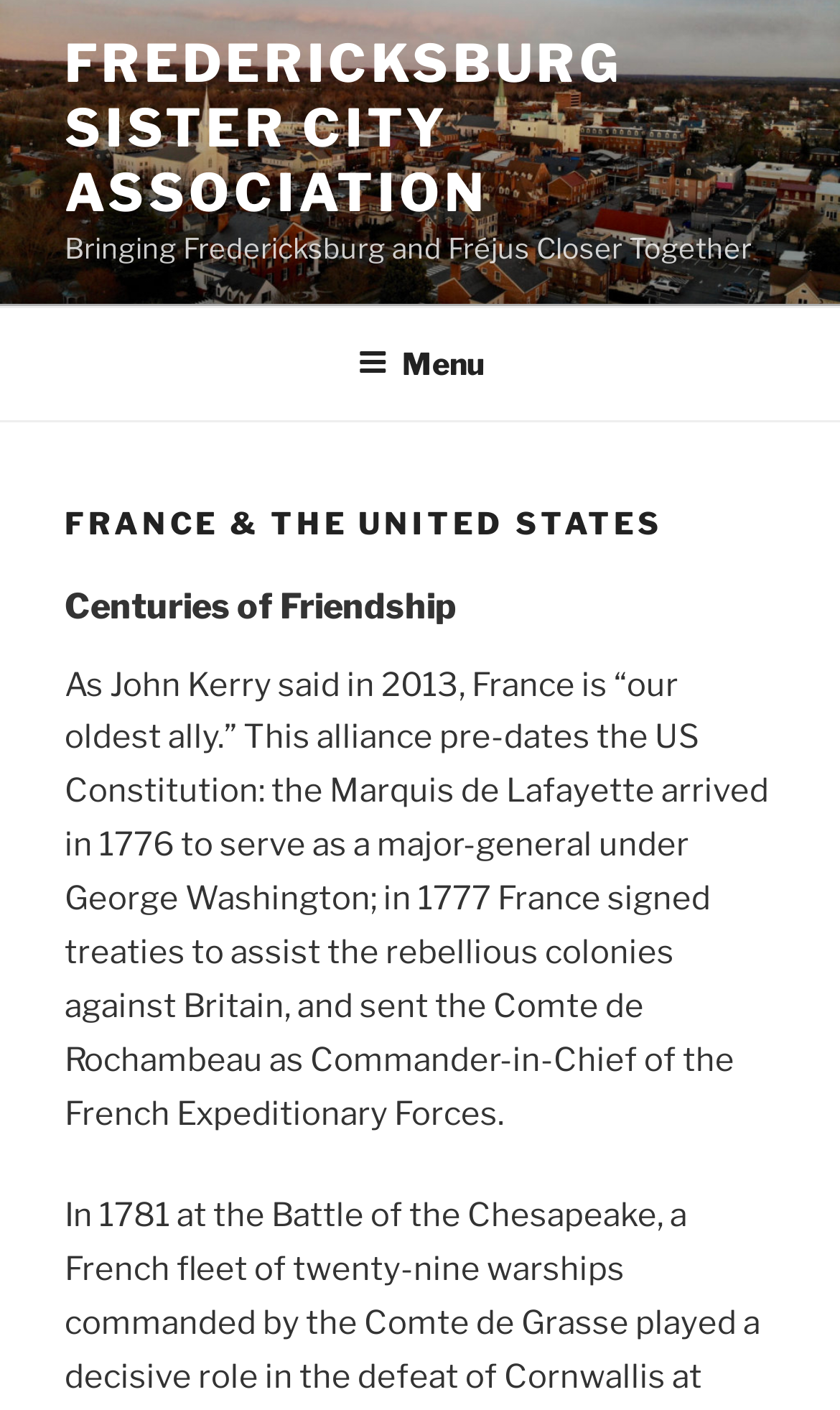Identify and generate the primary title of the webpage.

FRANCE & THE UNITED STATES